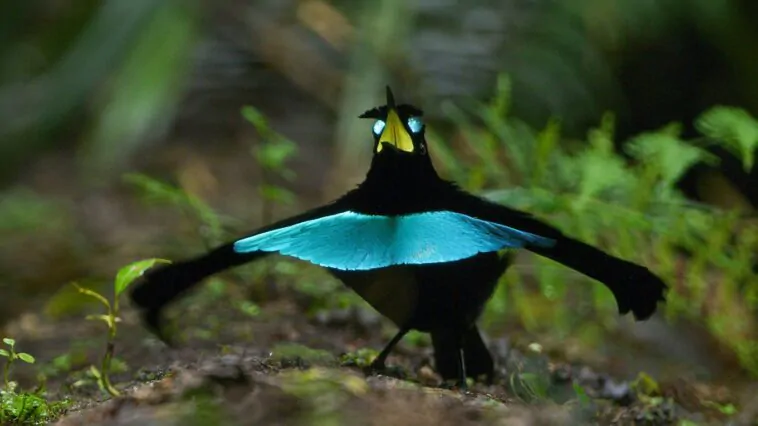Explain the image thoroughly, mentioning every notable detail.

In this captivating image, a striking bird, adorned with vivid blue plumage and a sleek black body, displays a dramatic posture against a lush, green backdrop. Its wings are stretched wide, showcasing the brilliant turquoise coloring that contrasts beautifully with its dark feathers. This avian creature, likely a species known for its unique and extravagant appearance, seems to be engaging in a display, perhaps a courtship ritual or an effort to attract attention. The vibrant colors and the dynamic stance evoke a sense of wonder, illustrating nature's incredible diversity and the mesmerizing beauty of birds that challenge our perceptions of what avian life can be. This image is part of a broader exploration titled "10 Alien-Like Birds That Will Leave You in Awe," highlighting the extraordinary varieties of birds that exist in our world.